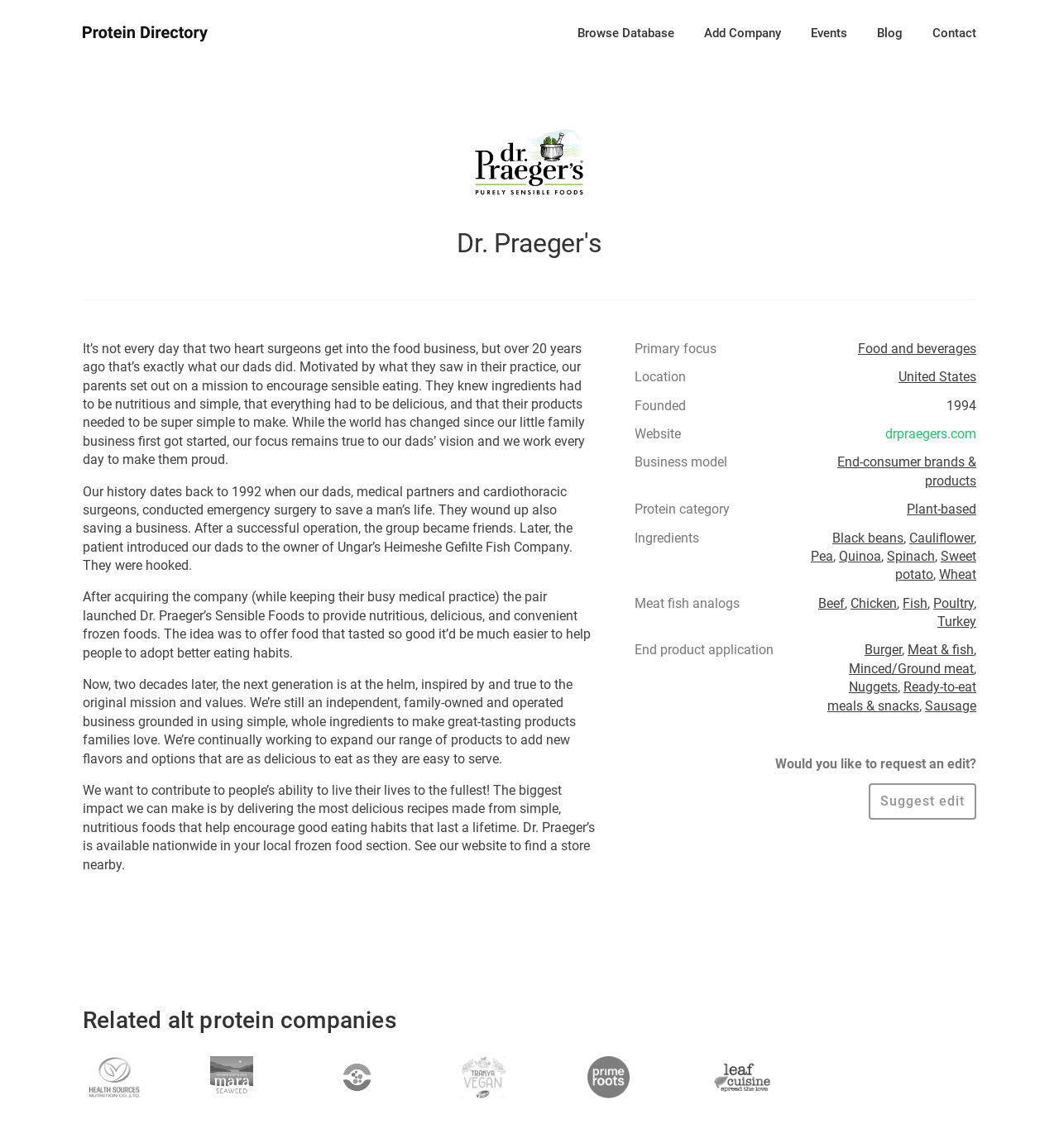Predict the bounding box of the UI element based on this description: "Ready-to-eat meals & snacks".

[0.781, 0.592, 0.922, 0.621]